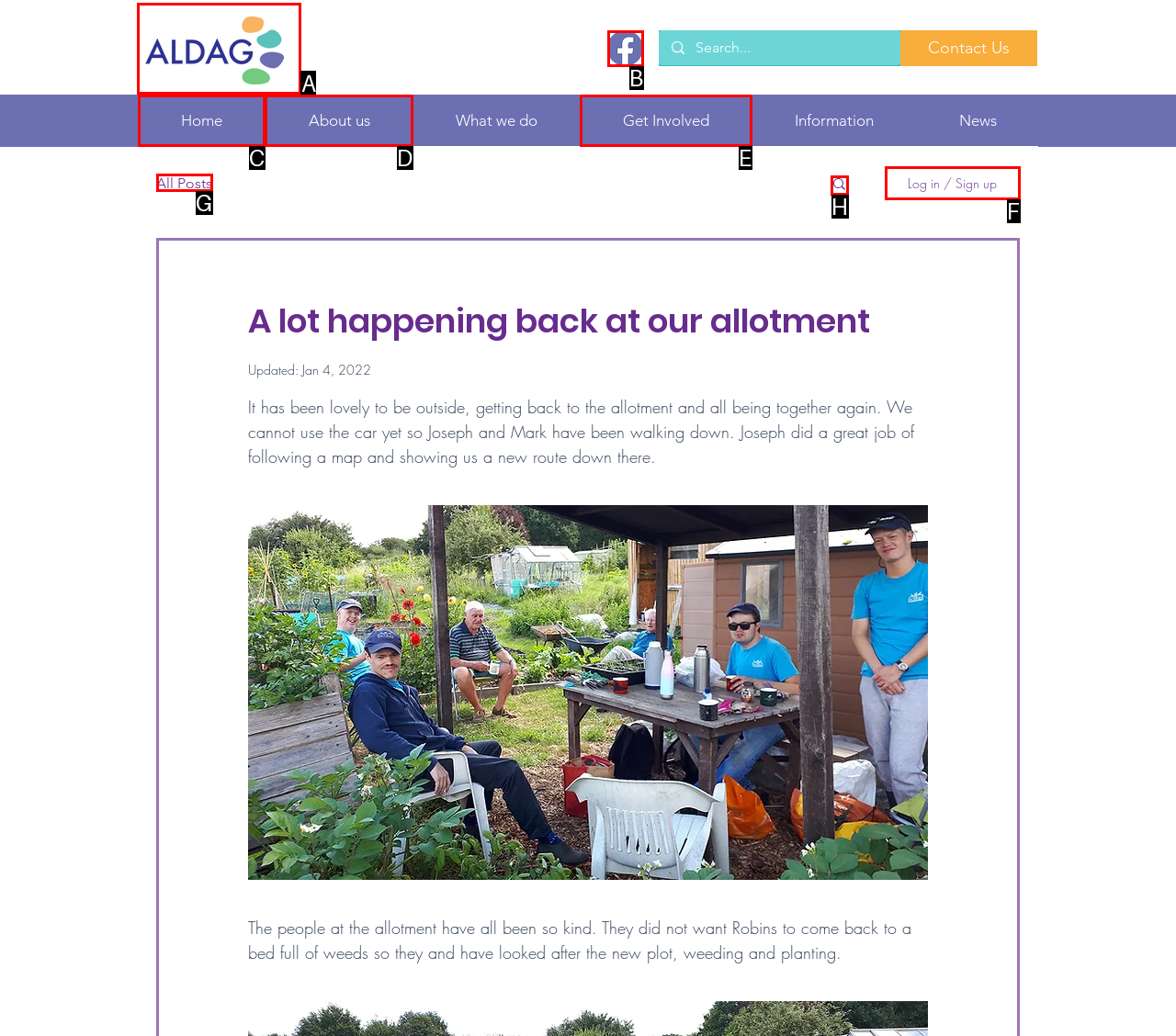Pick the option that should be clicked to perform the following task: Click the logo
Answer with the letter of the selected option from the available choices.

A